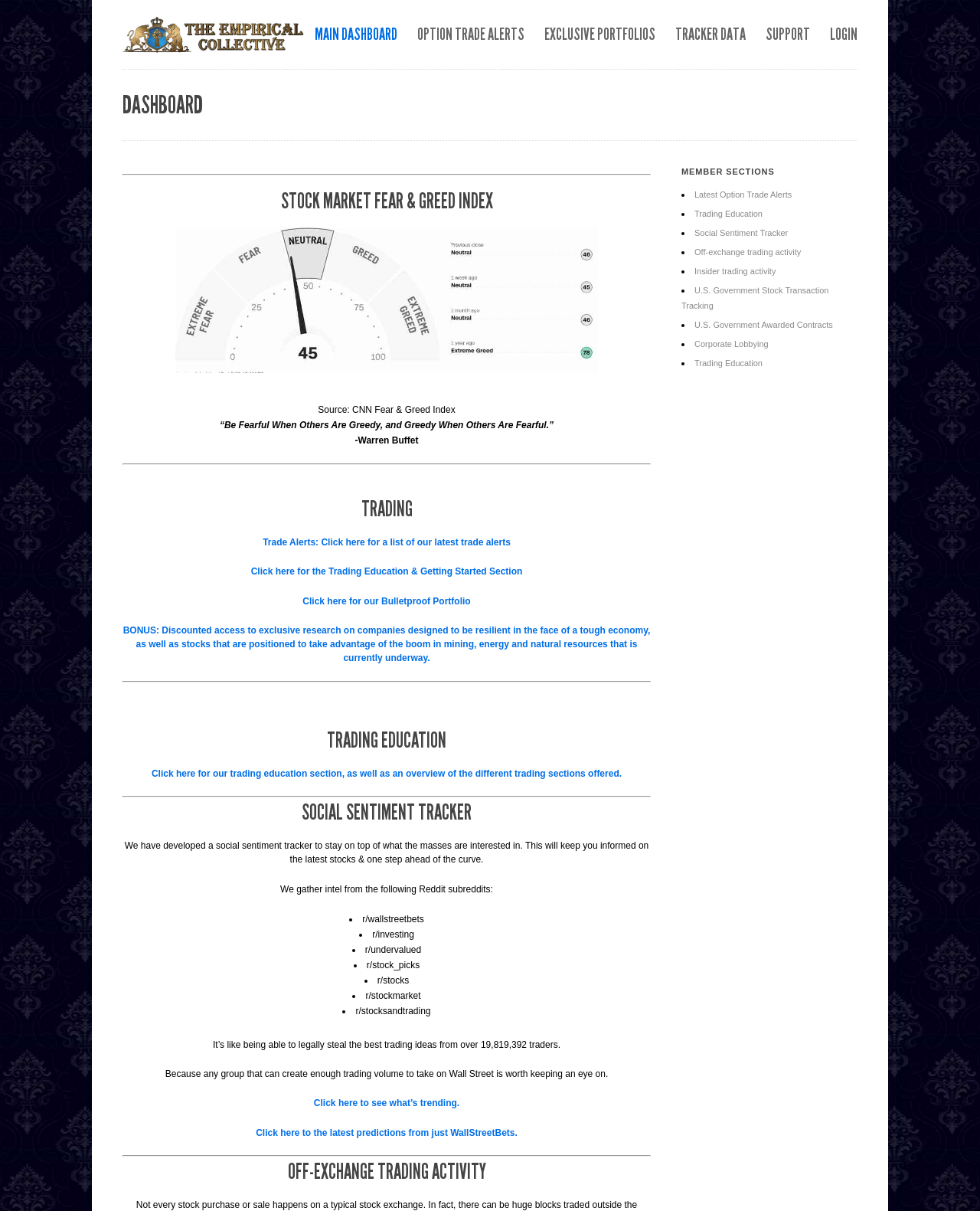Using the provided element description "U.S. Government Stock Transaction Tracking", determine the bounding box coordinates of the UI element.

[0.695, 0.236, 0.846, 0.256]